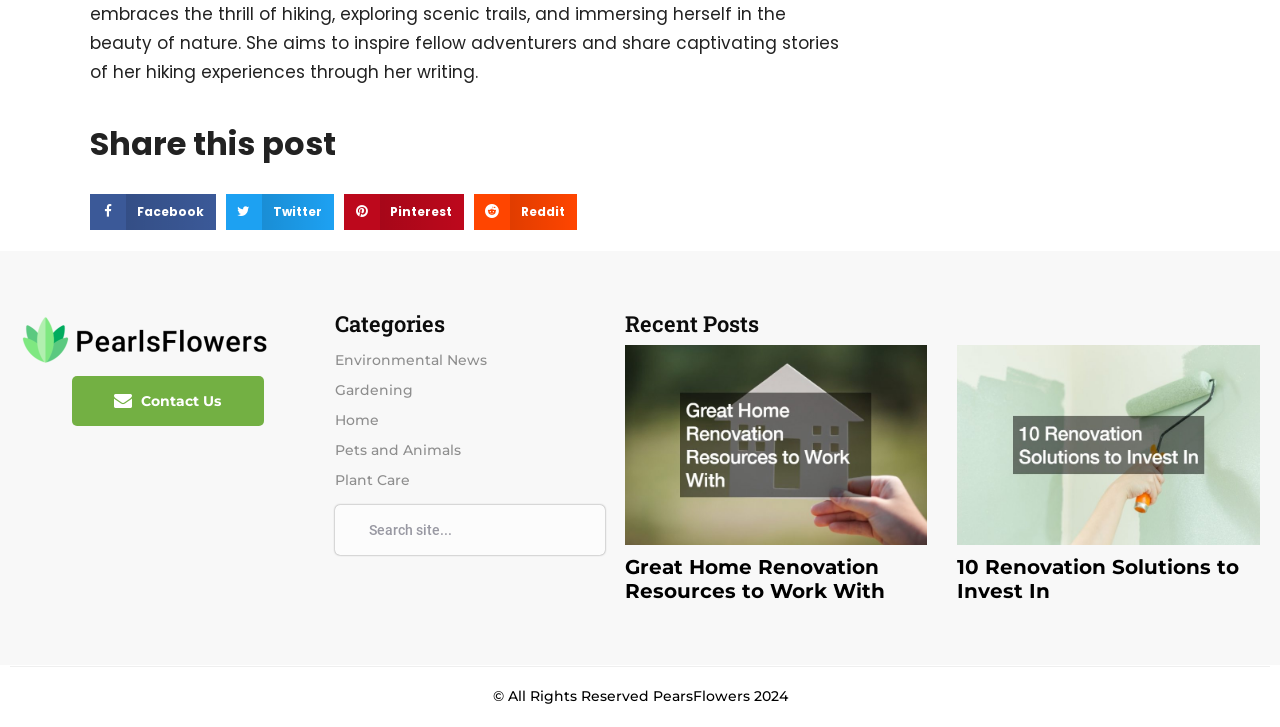Determine the bounding box coordinates of the element's region needed to click to follow the instruction: "Contact Us". Provide these coordinates as four float numbers between 0 and 1, formatted as [left, top, right, bottom].

[0.056, 0.517, 0.206, 0.586]